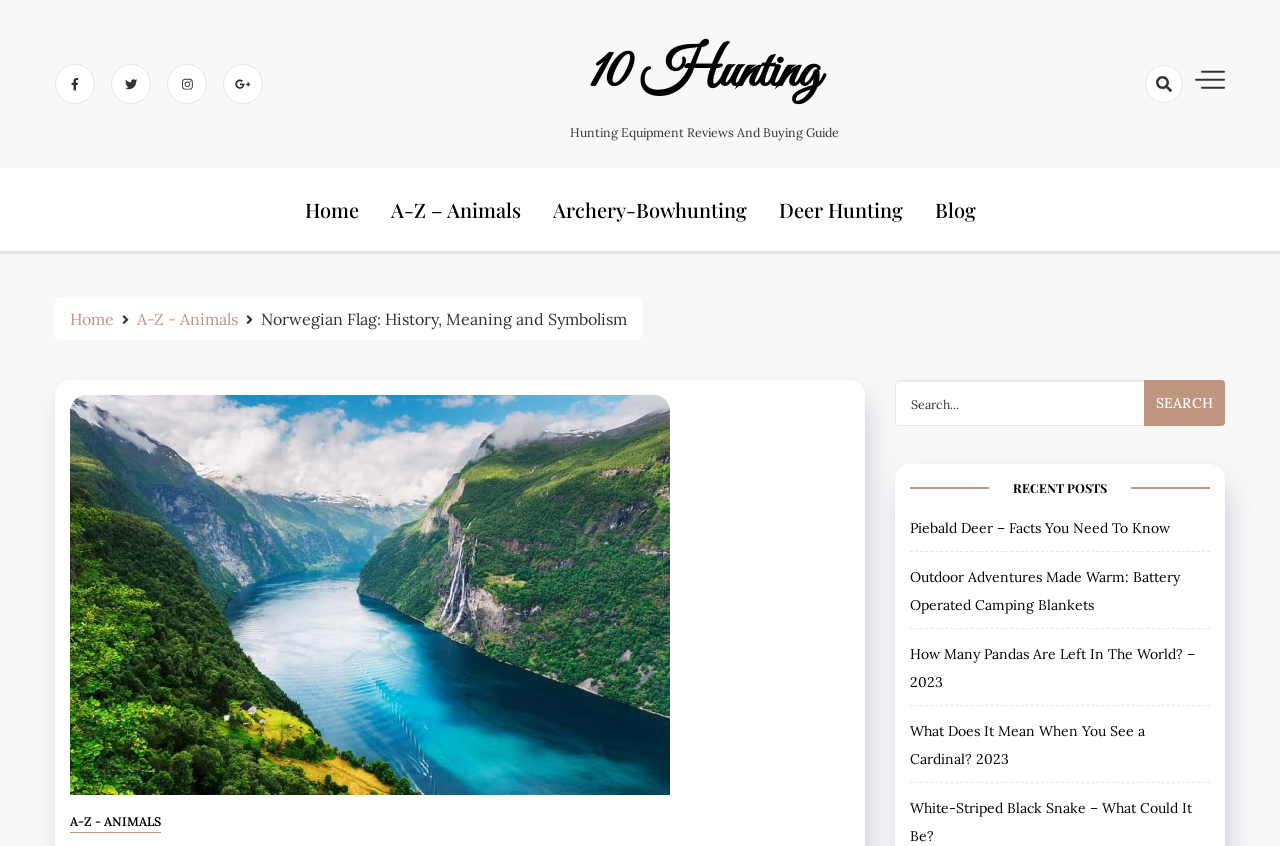Please predict the bounding box coordinates (top-left x, top-left y, bottom-right x, bottom-right y) for the UI element in the screenshot that fits the description: A-z - Animals

[0.107, 0.365, 0.186, 0.389]